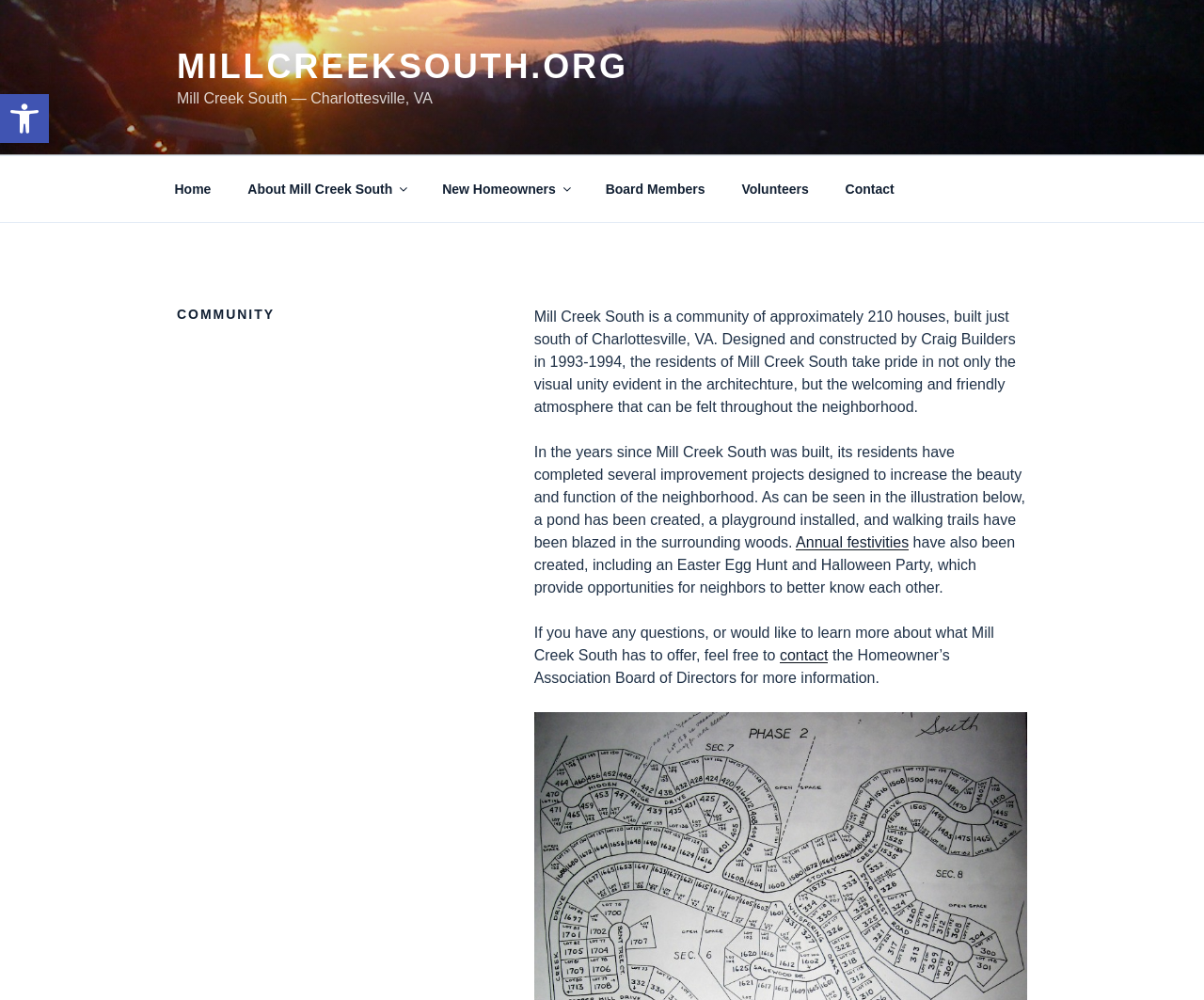Write a detailed summary of the webpage, including text, images, and layout.

The webpage is about the Mill Creek South community in Charlottesville, VA. At the top left, there is a link to open the toolbar accessibility tools, accompanied by a small image. Next to it, there is a link to the website's homepage, "MILLCREEKSOUTH.ORG", and a static text displaying the community's name and location.

Below these elements, there is a top menu navigation bar with six links: "Home", "About Mill Creek South", "New Homeowners", "Board Members", "Volunteers", and "Contact". 

Under the navigation bar, there is a header section with a large heading "COMMUNITY". Below the header, there are three paragraphs of text describing the community. The first paragraph provides an overview of the community, including its size, location, and architecture. The second paragraph discusses the improvement projects undertaken by the residents, such as creating a pond, installing a playground, and building walking trails. The third paragraph mentions the annual festivities organized by the community, including an Easter Egg Hunt and Halloween Party.

There are also two links within the text: "Annual festivities" and "contact", which provide additional information about the community's events and how to get in touch with the Homeowner's Association Board of Directors.